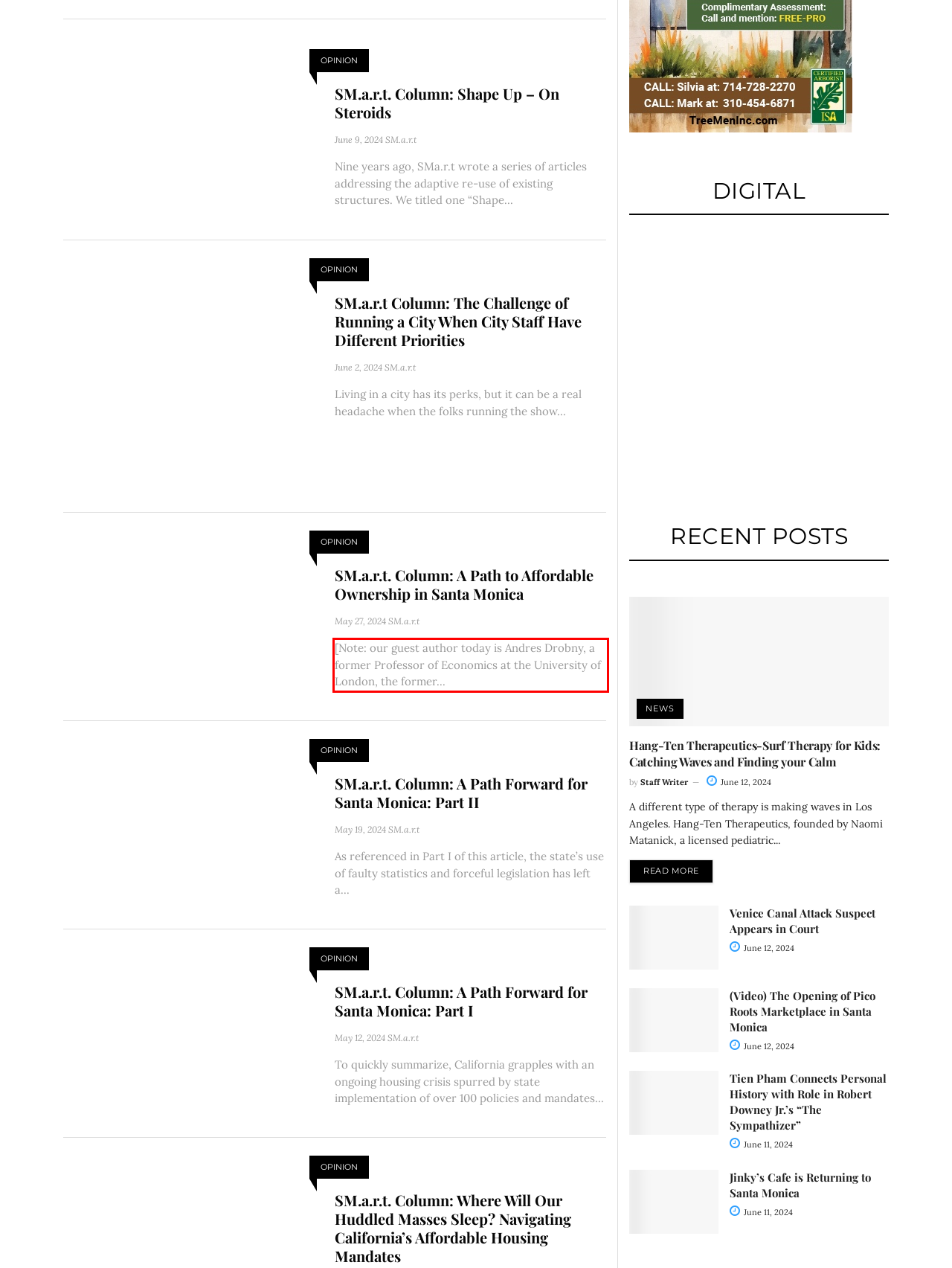Using the provided screenshot of a webpage, recognize the text inside the red rectangle bounding box by performing OCR.

[Note: our guest author today is Andres Drobny, a former Professor of Economics at the University of London, the former...